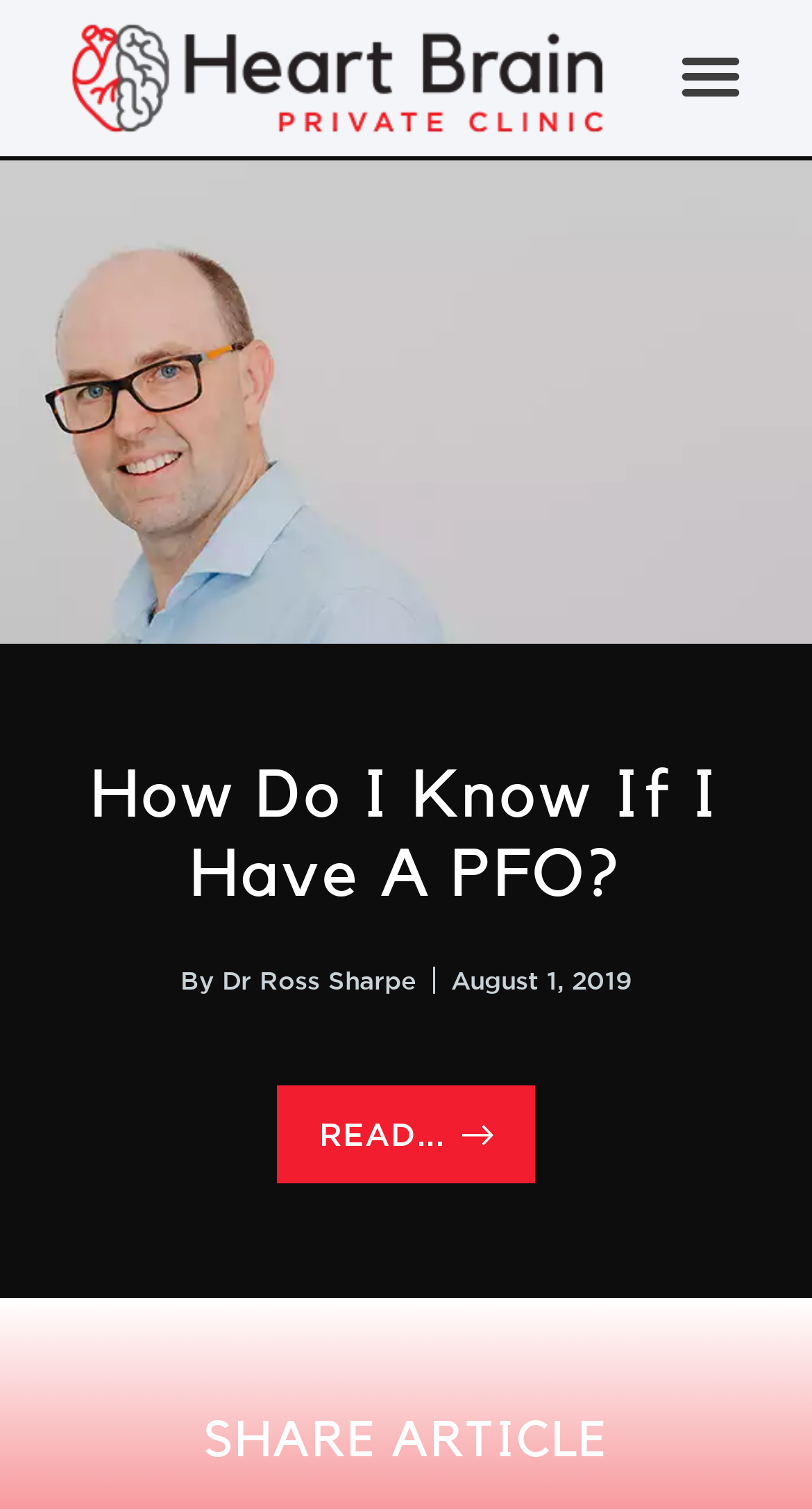What is the text on the link below the article?
Look at the image and respond to the question as thoroughly as possible.

The link below the article has the text 'READ...' which is an invitation to read more about the topic.